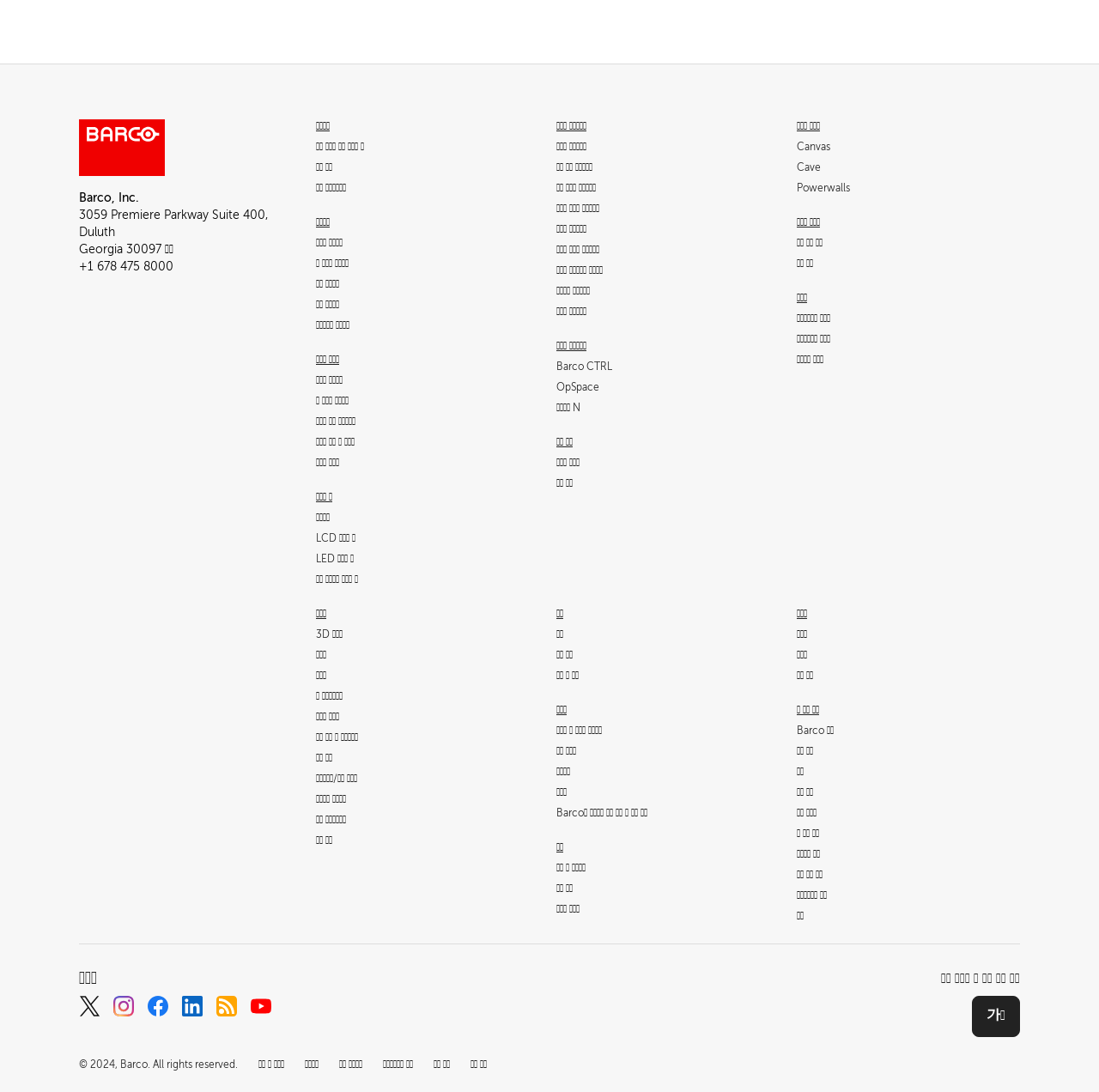Can you determine the bounding box coordinates of the area that needs to be clicked to fulfill the following instruction: "Click the 'Products' link"?

None